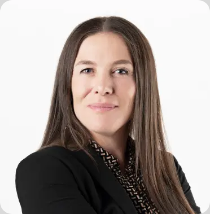Identify and describe all the elements present in the image.

The image features a professional-looking woman with long straight hair, wearing a black blazer over a stylish patterned shirt. She showcases a confident expression, highlighting her approachability and professionalism. This image accompanies a section about seeking advice from a specialist in metal-on-metal hip implants. The surrounding text emphasizes the importance of obtaining free initial advice and connecting with a knowledgeable advisor in product liability. Additionally, her name, "Nicole," is mentioned, suggesting she is a key contact for inquiries in this field.